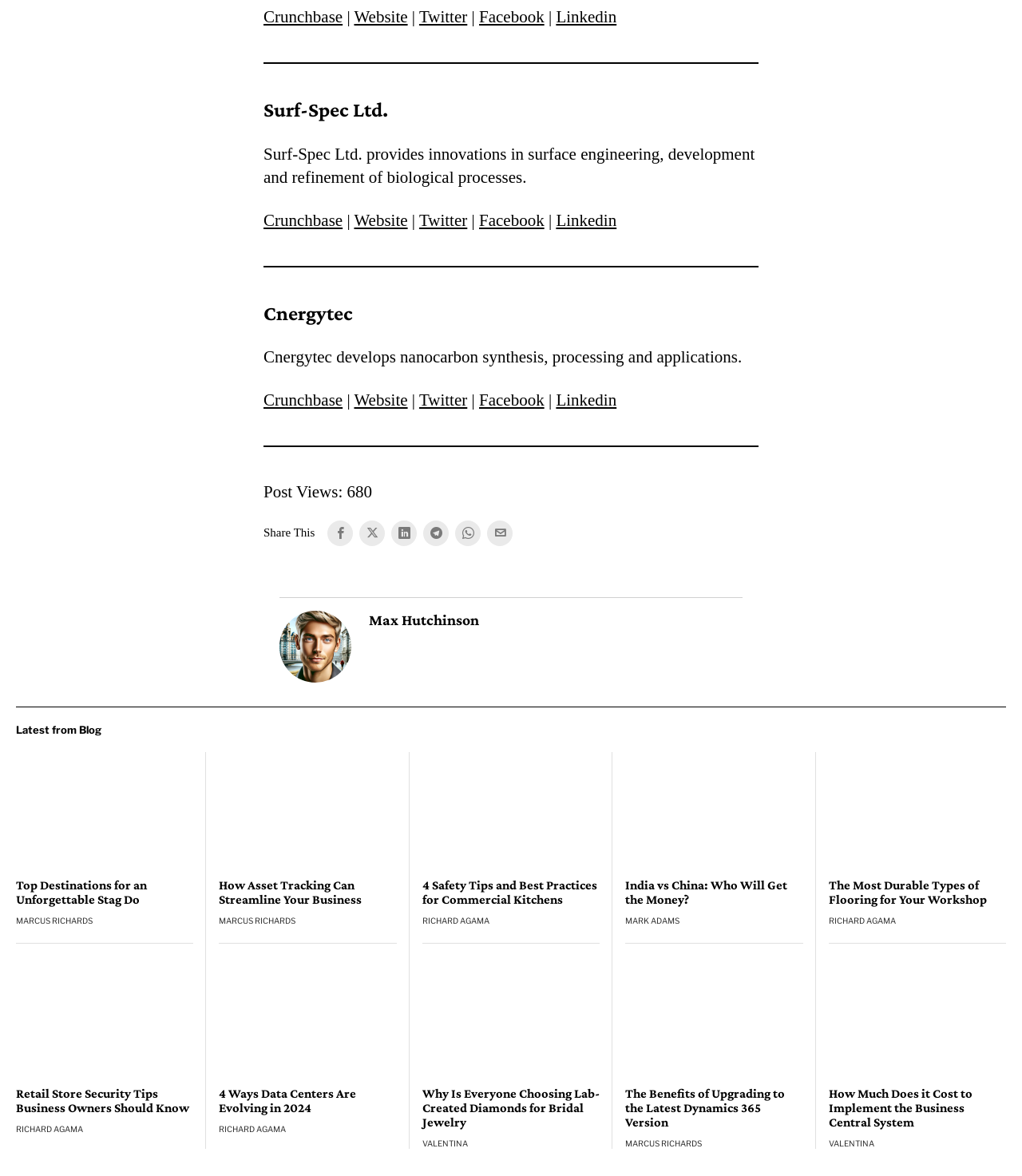Please provide a detailed answer to the question below by examining the image:
How many social media links are there below the company description?

I counted the number of link elements with text 'Crunchbase', 'Website', 'Twitter', 'Facebook', and 'Linkedin' below the company description, and found that there are 5 social media links.